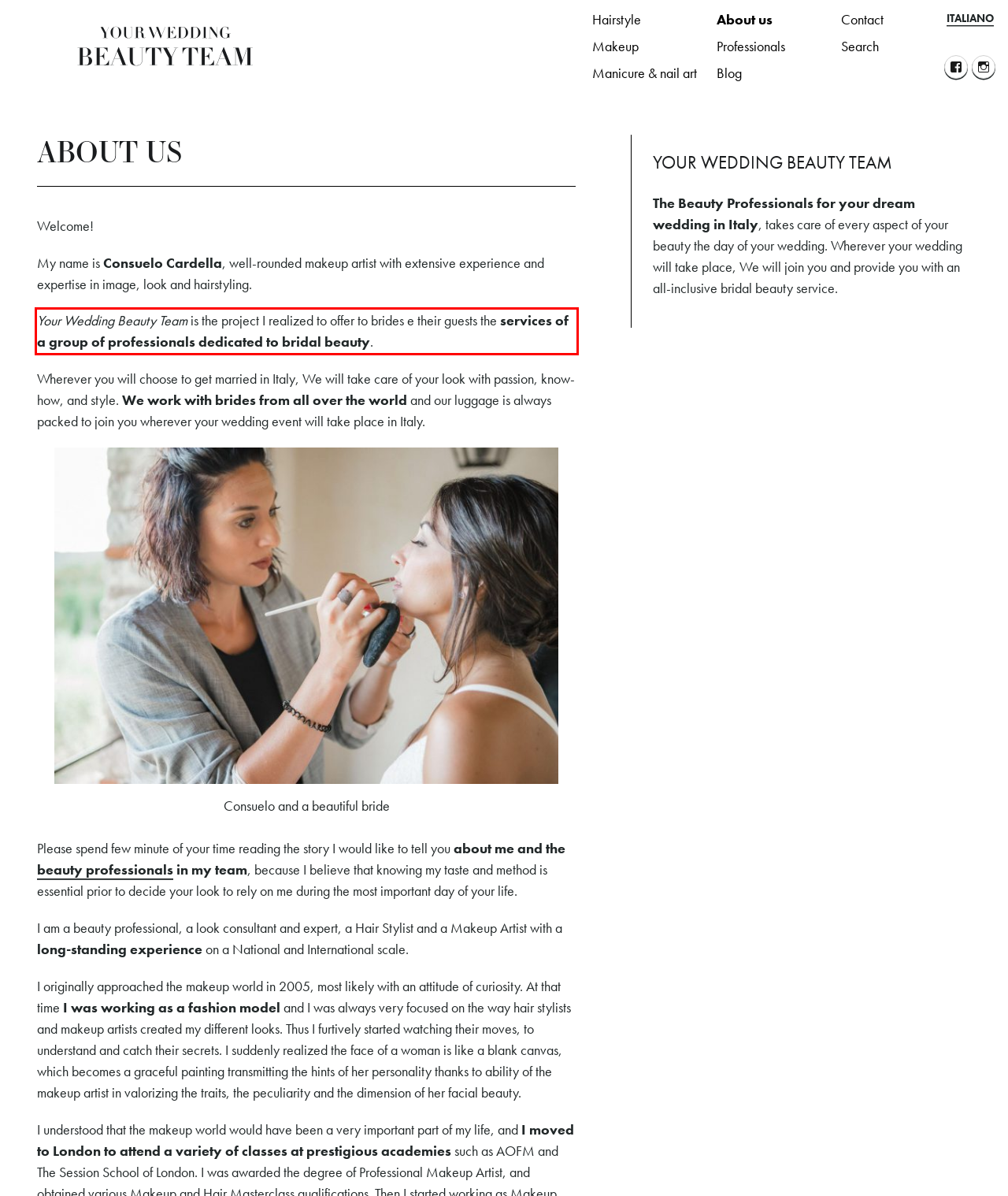Identify the red bounding box in the webpage screenshot and perform OCR to generate the text content enclosed.

Your Wedding Beauty Team is the project I realized to offer to brides e their guests the services of a group of professionals dedicated to bridal beauty.